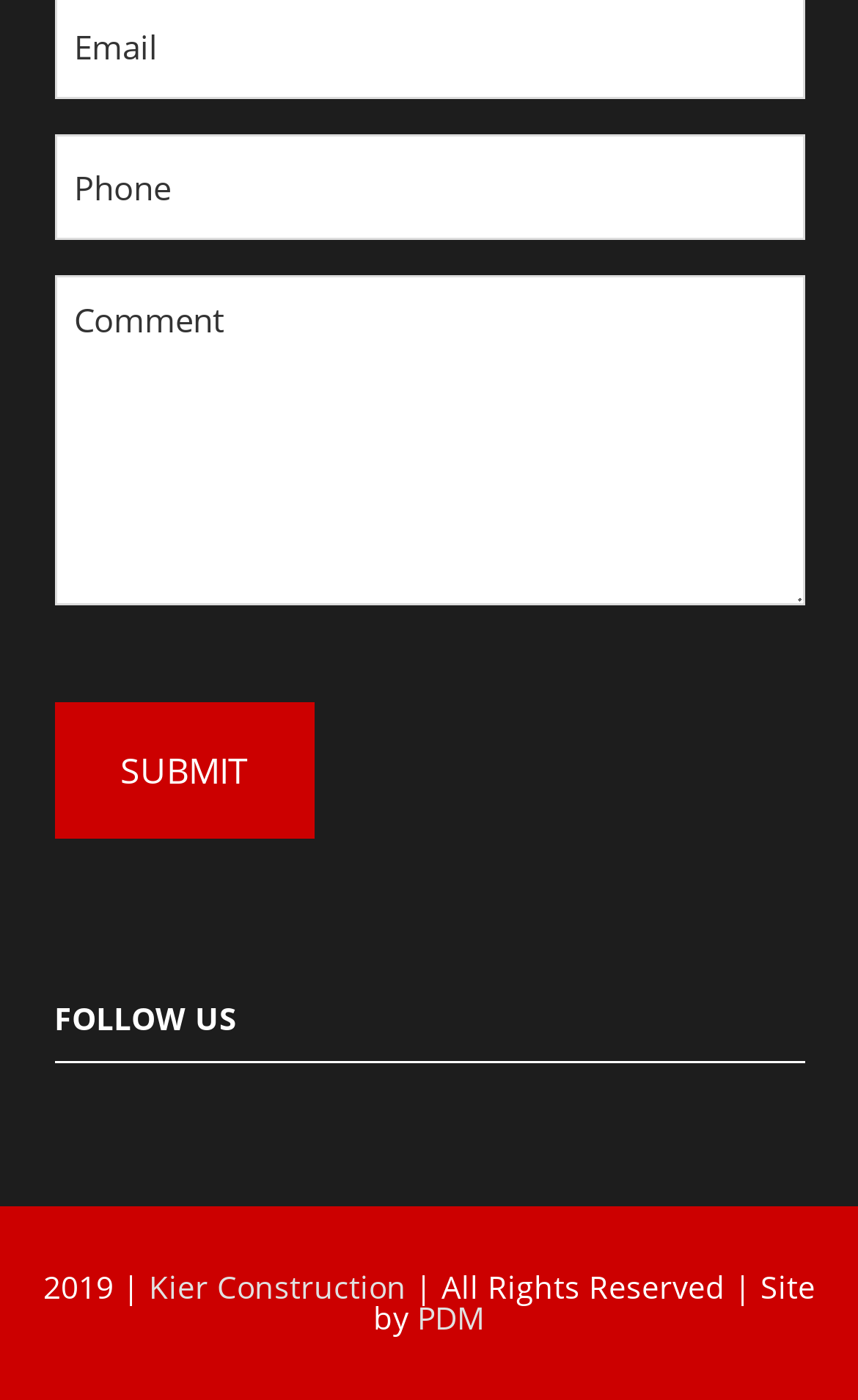Using the given description, provide the bounding box coordinates formatted as (top-left x, top-left y, bottom-right x, bottom-right y), with all values being floating point numbers between 0 and 1. Description: name="input_3" placeholder="Phone"

[0.063, 0.096, 0.937, 0.172]